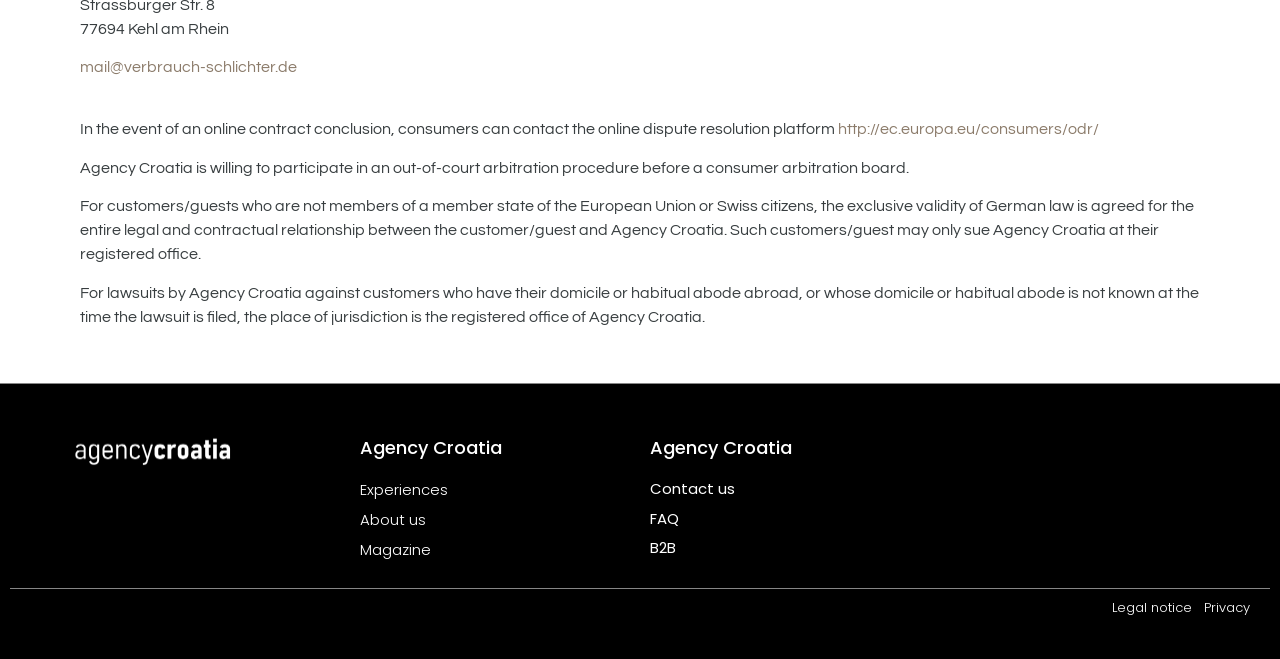Determine the bounding box of the UI component based on this description: "mail@verbrauch-schlichter.de". The bounding box coordinates should be four float values between 0 and 1, i.e., [left, top, right, bottom].

[0.062, 0.09, 0.232, 0.114]